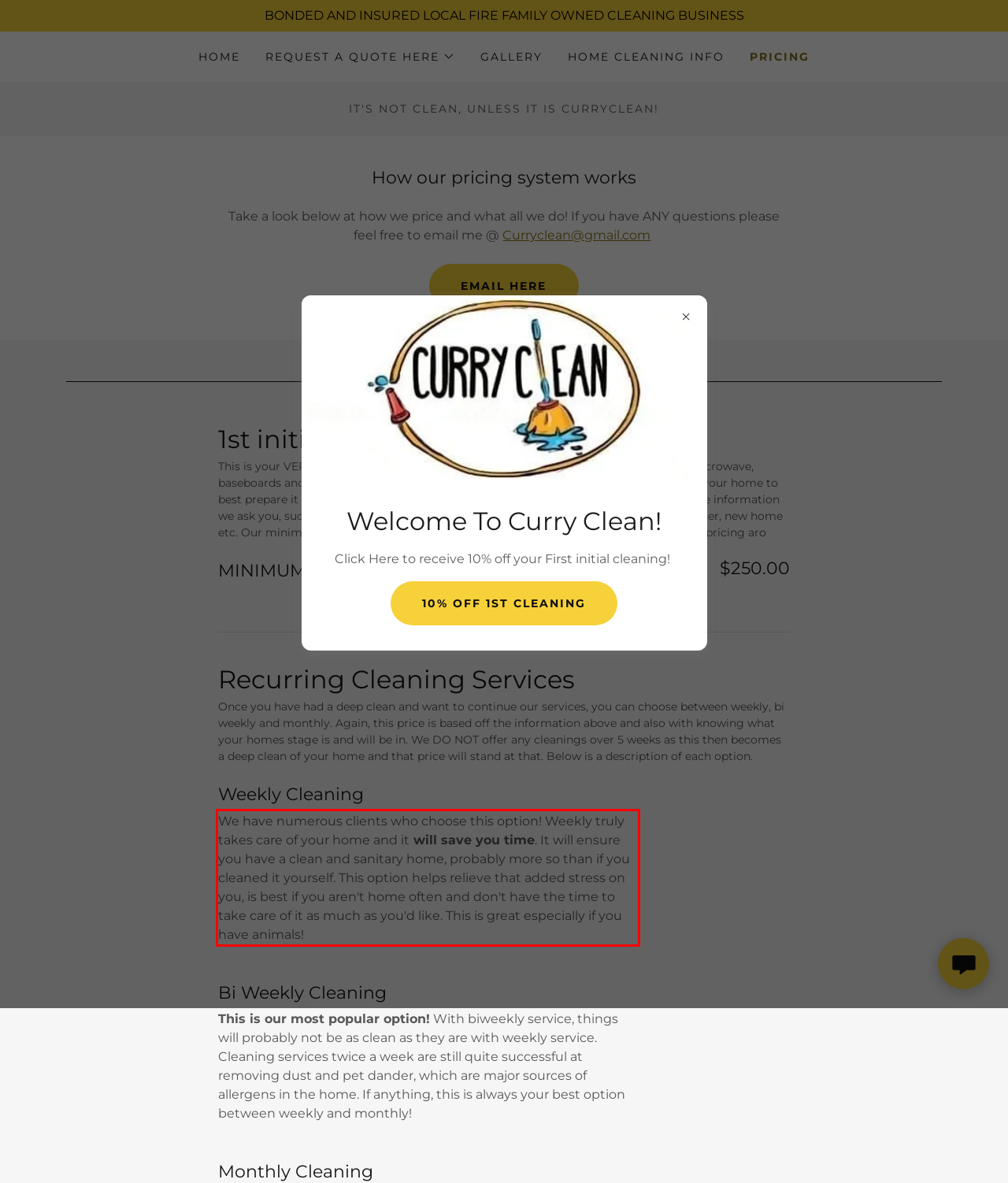Review the webpage screenshot provided, and perform OCR to extract the text from the red bounding box.

We have numerous clients who choose this option! Weekly truly takes care of your home and it will save you time. It will ensure you have a clean and sanitary home, probably more so than if you cleaned it yourself. This option helps relieve that added stress on you, is best if you aren't home often and don't have the time to take care of it as much as you'd like. This is great especially if you have animals!